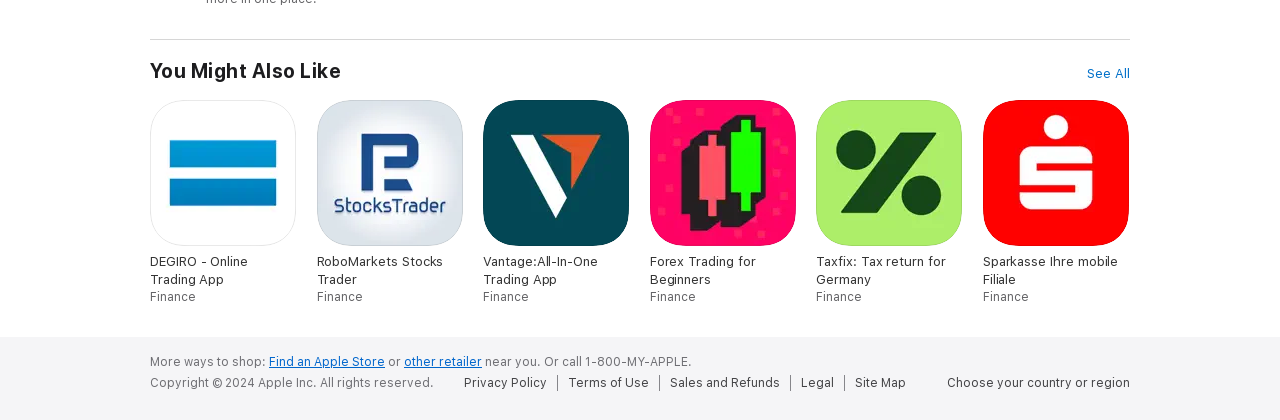Identify the bounding box for the described UI element. Provide the coordinates in (top-left x, top-left y, bottom-right x, bottom-right y) format with values ranging from 0 to 1: Sparkasse Ihre mobile Filiale Finance

[0.768, 0.238, 0.883, 0.726]